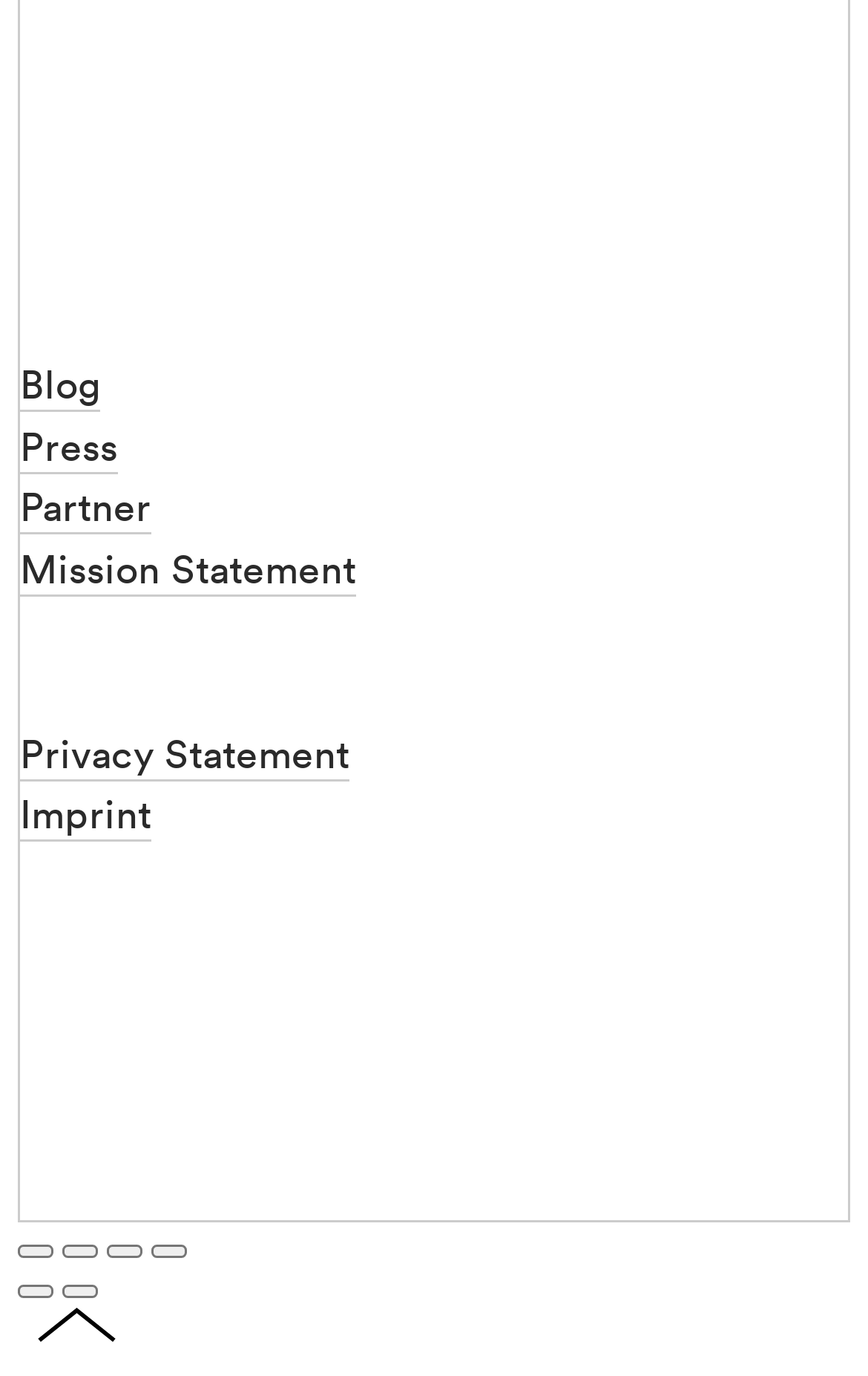How many hidden buttons are there on the webpage? Based on the screenshot, please respond with a single word or phrase.

5